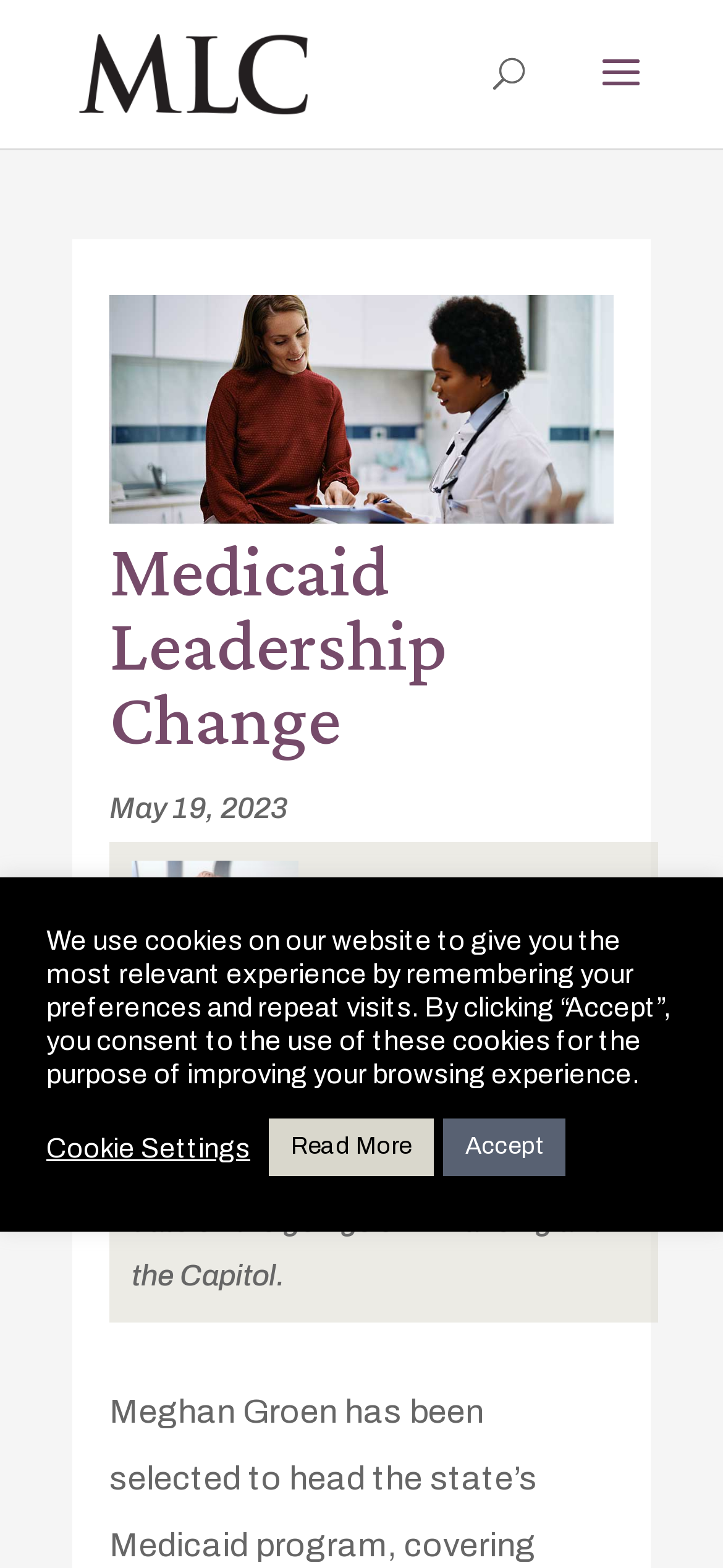Identify and generate the primary title of the webpage.

Medicaid Leadership Change